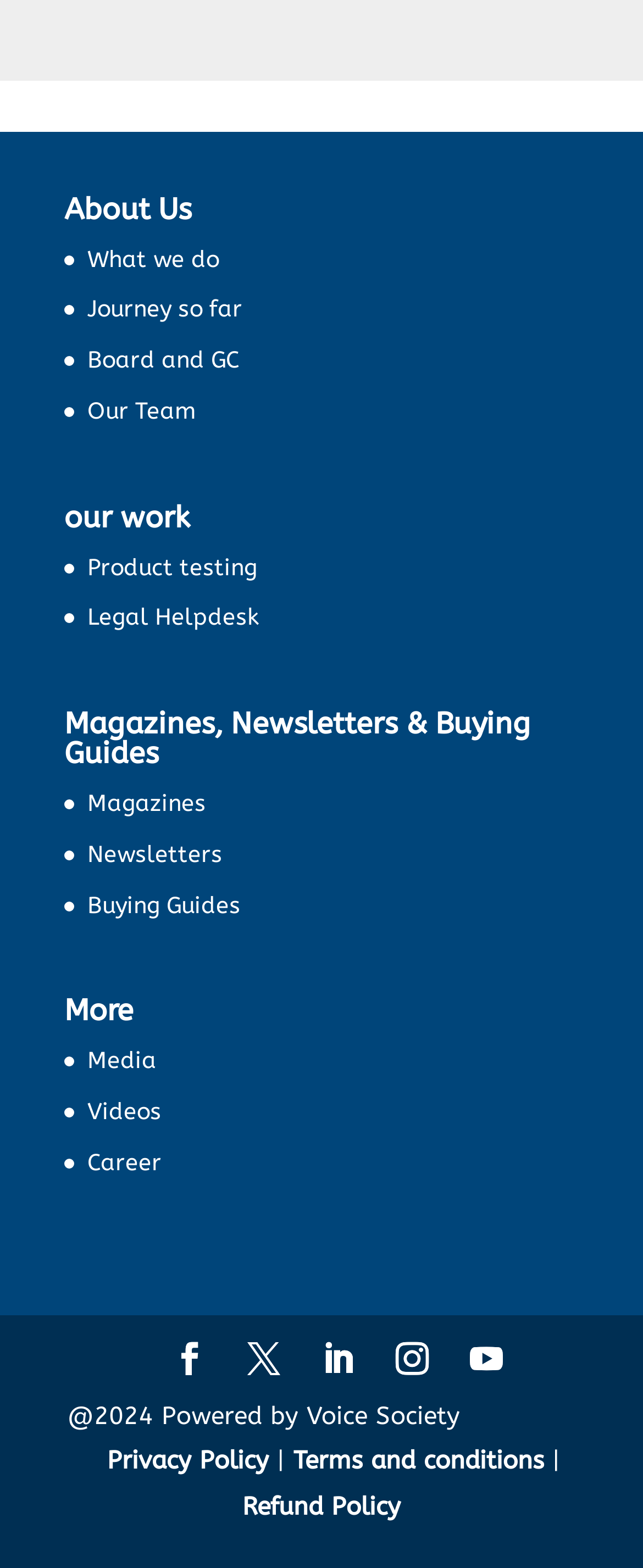Find the bounding box coordinates for the area that must be clicked to perform this action: "Watch Videos".

[0.136, 0.7, 0.251, 0.718]